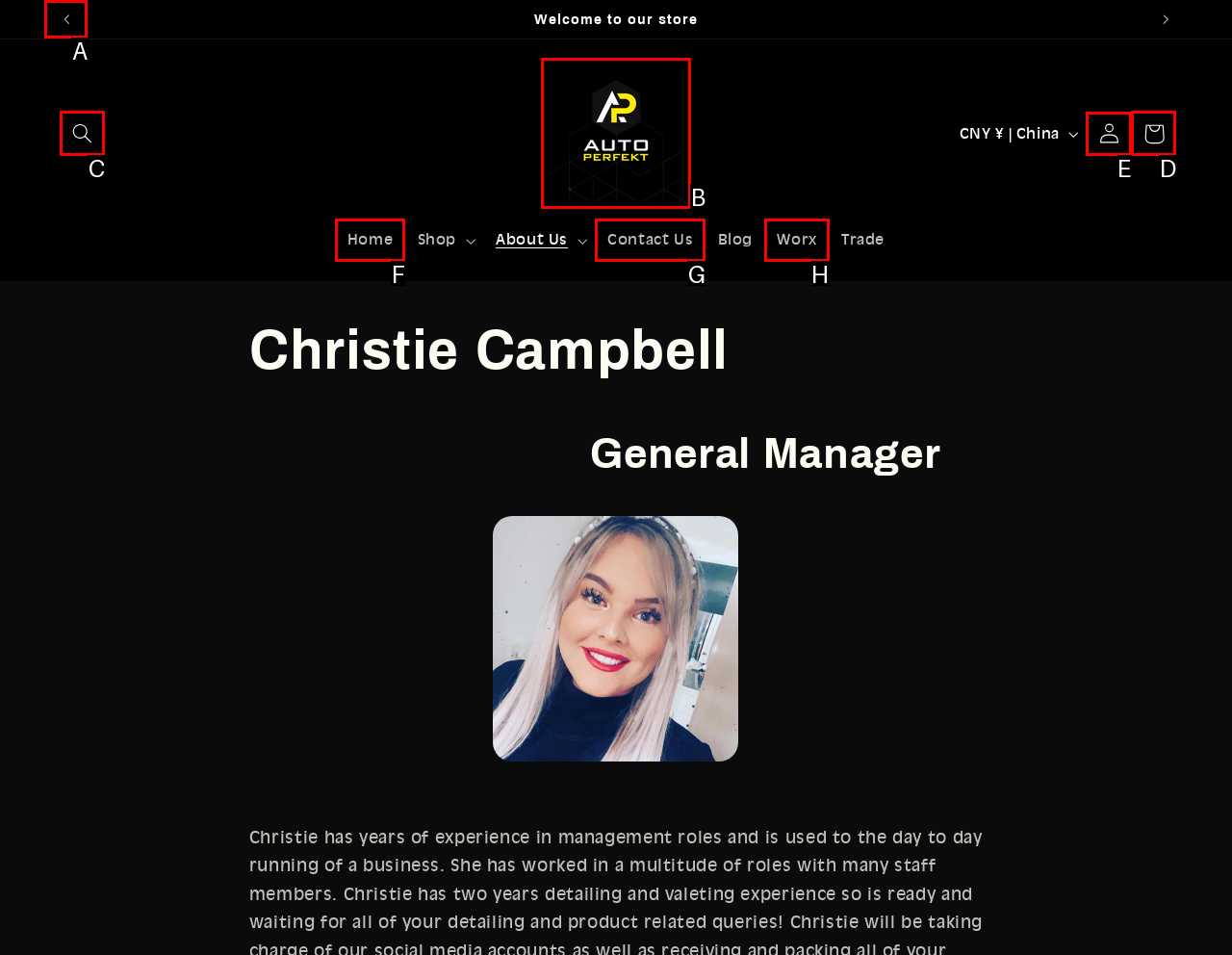Determine which option should be clicked to carry out this task: Log in to the website
State the letter of the correct choice from the provided options.

E